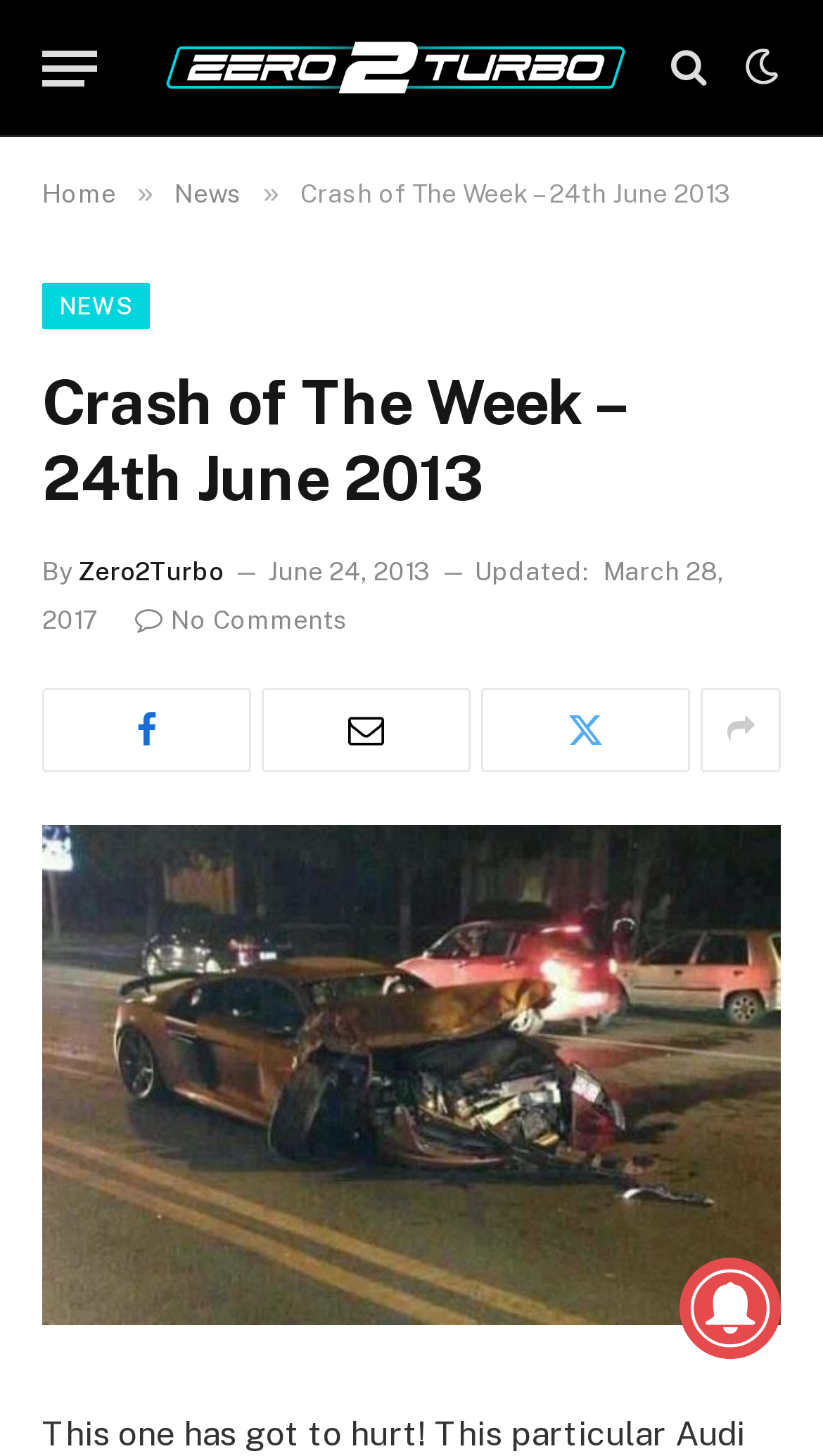Can you pinpoint the bounding box coordinates for the clickable element required for this instruction: "Read the article"? The coordinates should be four float numbers between 0 and 1, i.e., [left, top, right, bottom].

[0.051, 0.251, 0.949, 0.356]